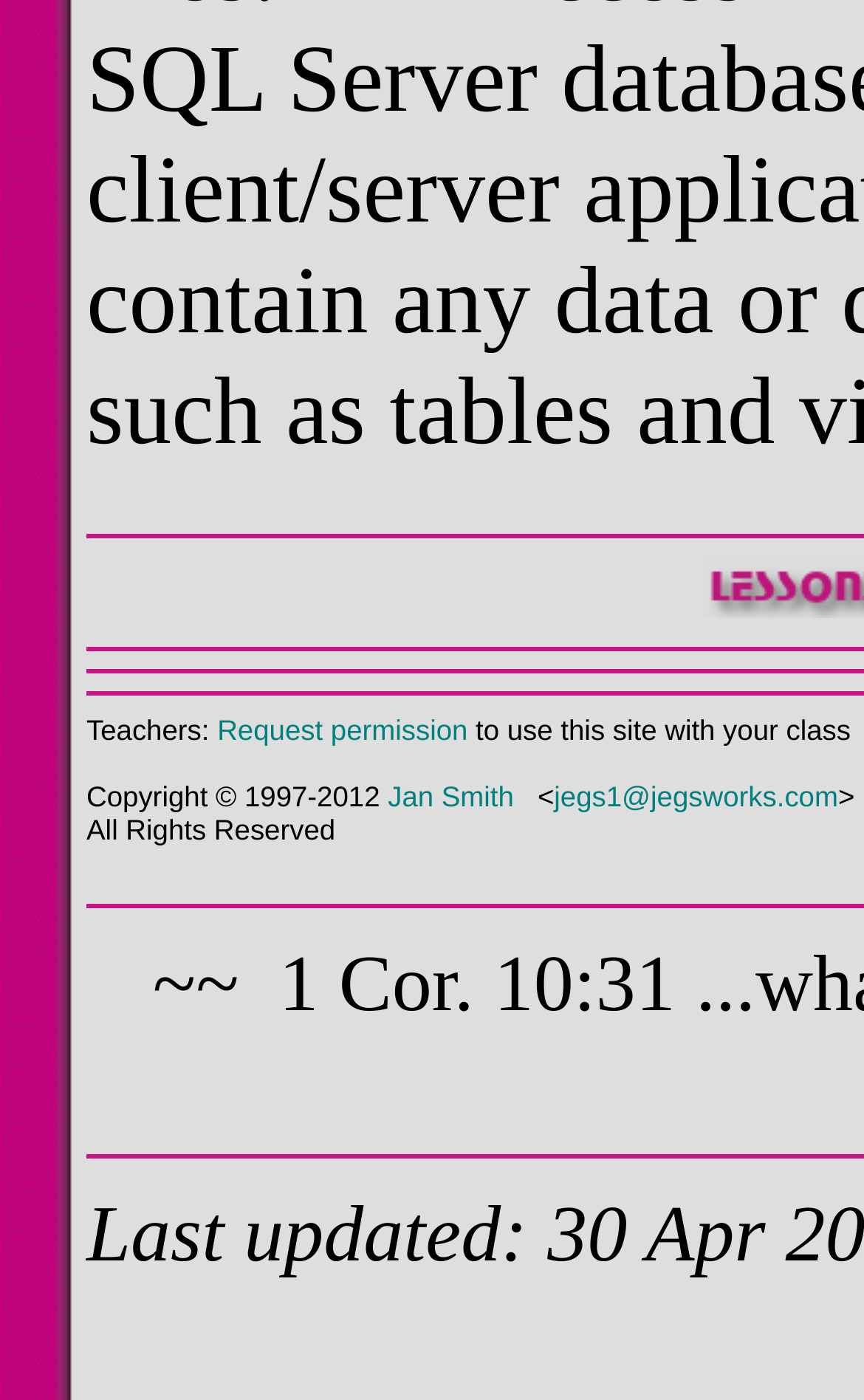Based on the image, please respond to the question with as much detail as possible:
What is the position of the 'Request permission' link?

The 'Request permission' link is a child of the LayoutTableCell element and has a y1 coordinate of 0.51, which is smaller than the y1 coordinate of the copyright information, indicating that it is positioned above the copyright information.